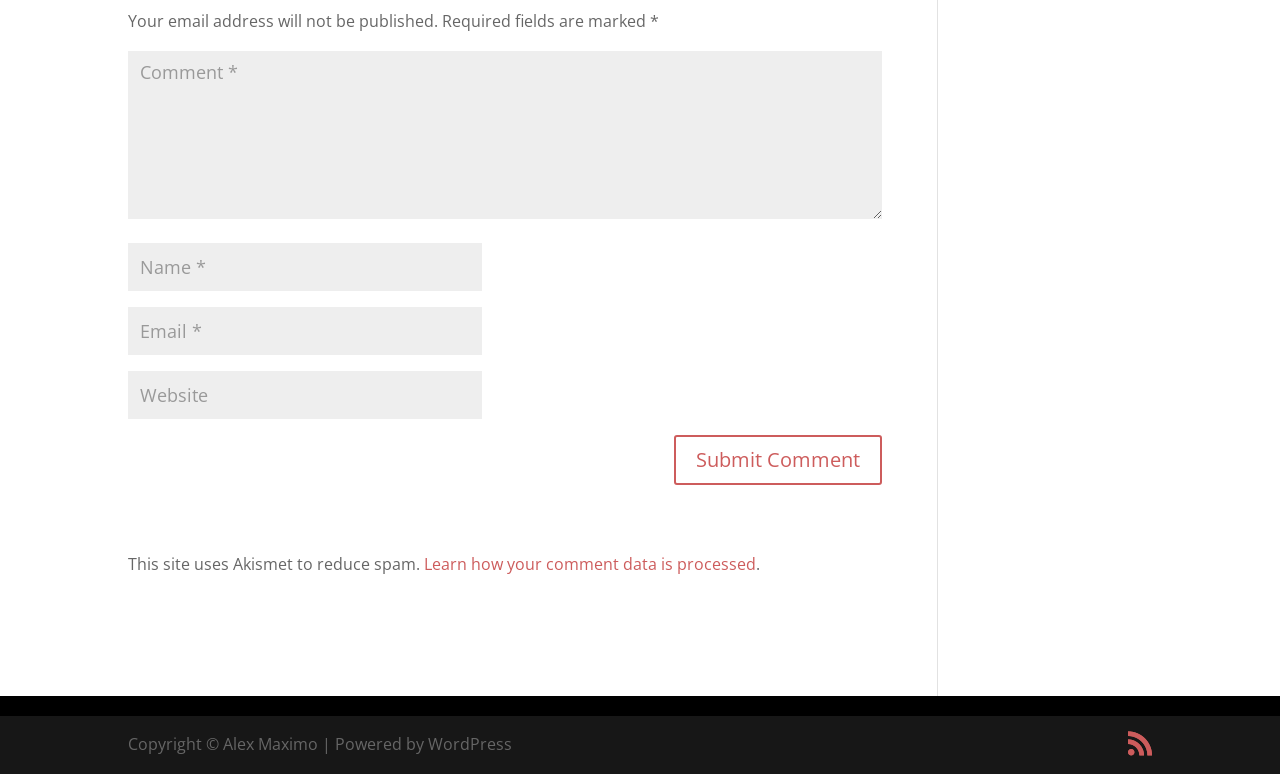Answer succinctly with a single word or phrase:
What is the purpose of Akismet on this site?

To reduce spam